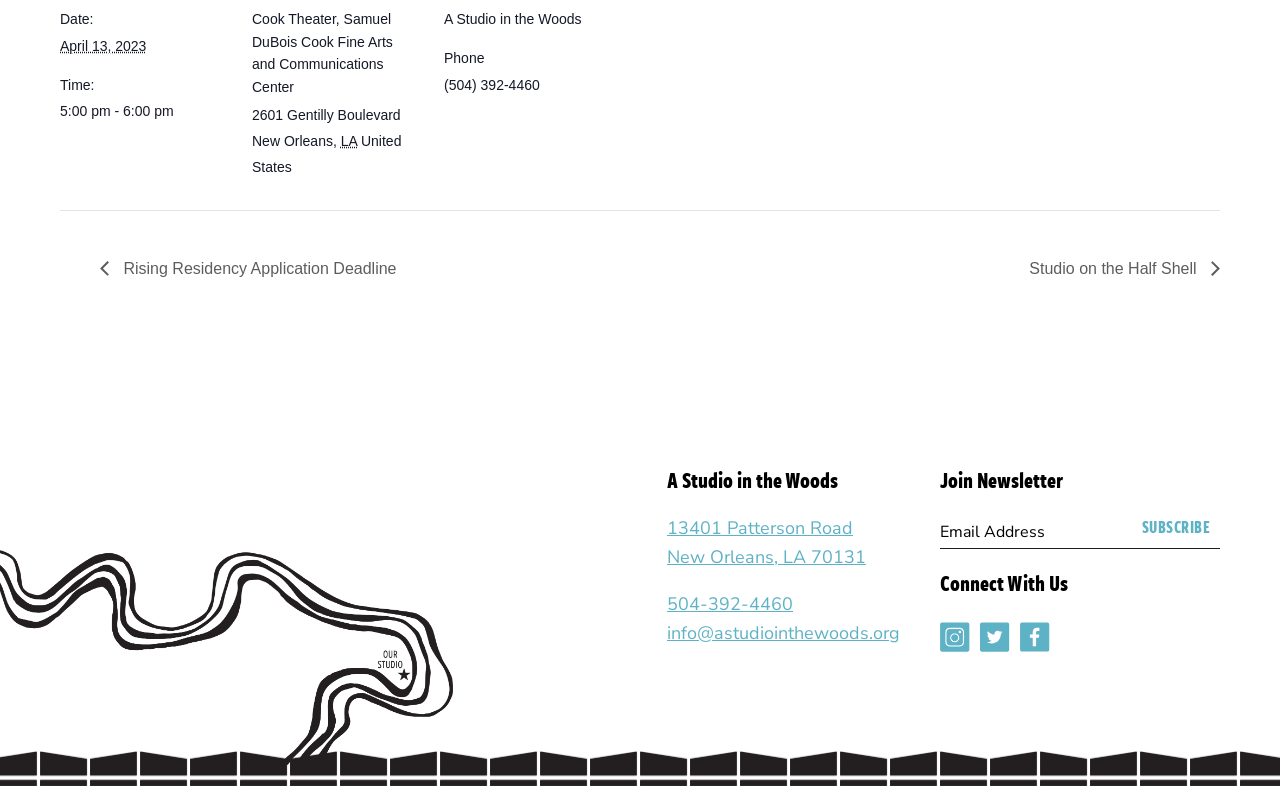Provide your answer in one word or a succinct phrase for the question: 
What is the event time?

5:00 pm - 6:00 pm